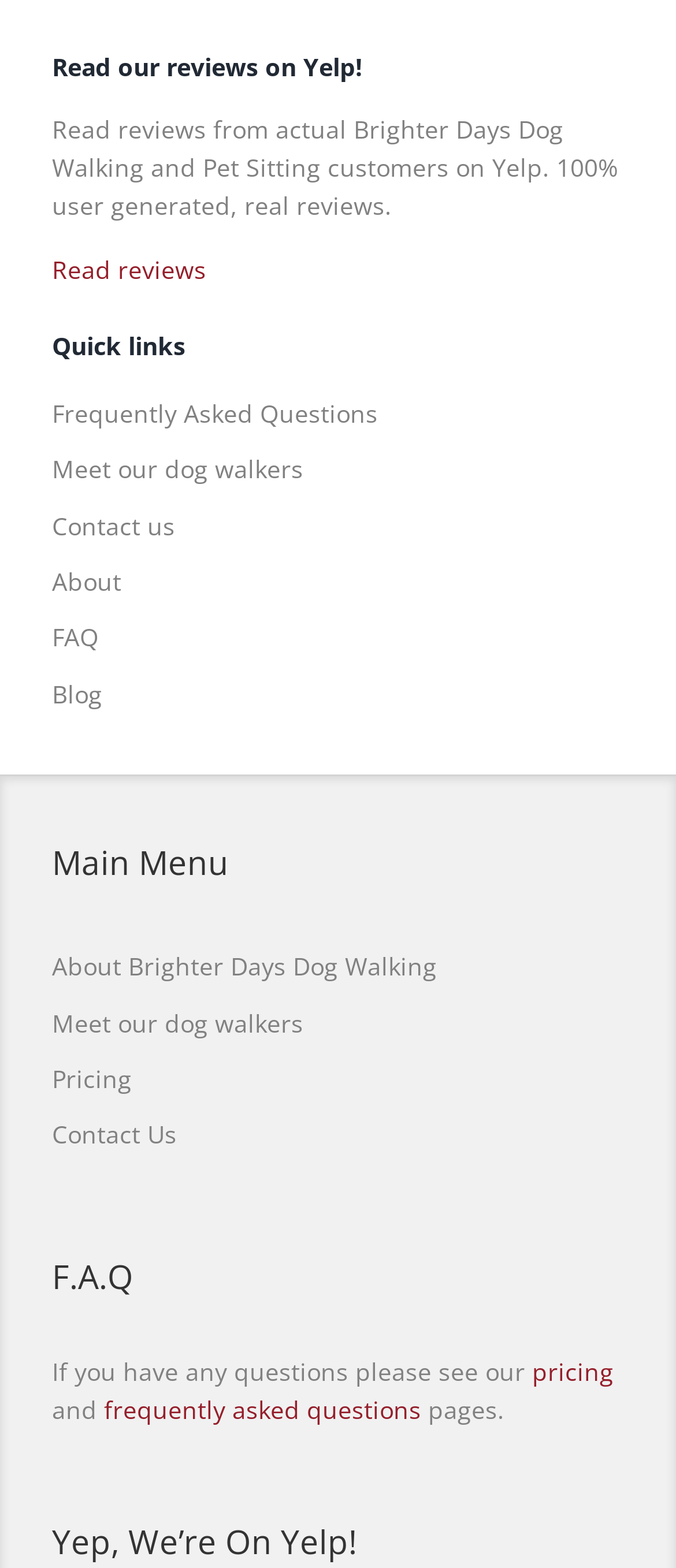Provide the bounding box coordinates of the area you need to click to execute the following instruction: "Read reviews on Yelp".

[0.077, 0.161, 0.305, 0.182]